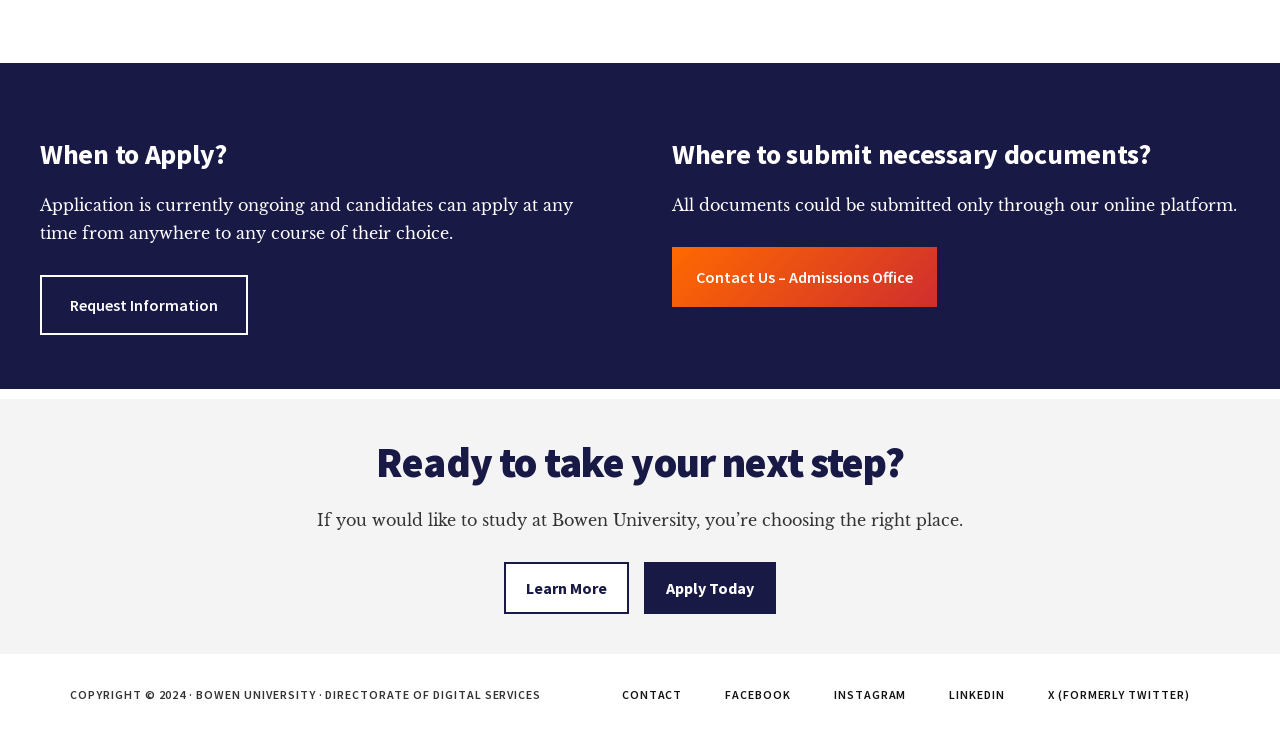Locate the bounding box coordinates of the clickable region to complete the following instruction: "Contact the Admissions Office."

[0.525, 0.328, 0.732, 0.408]